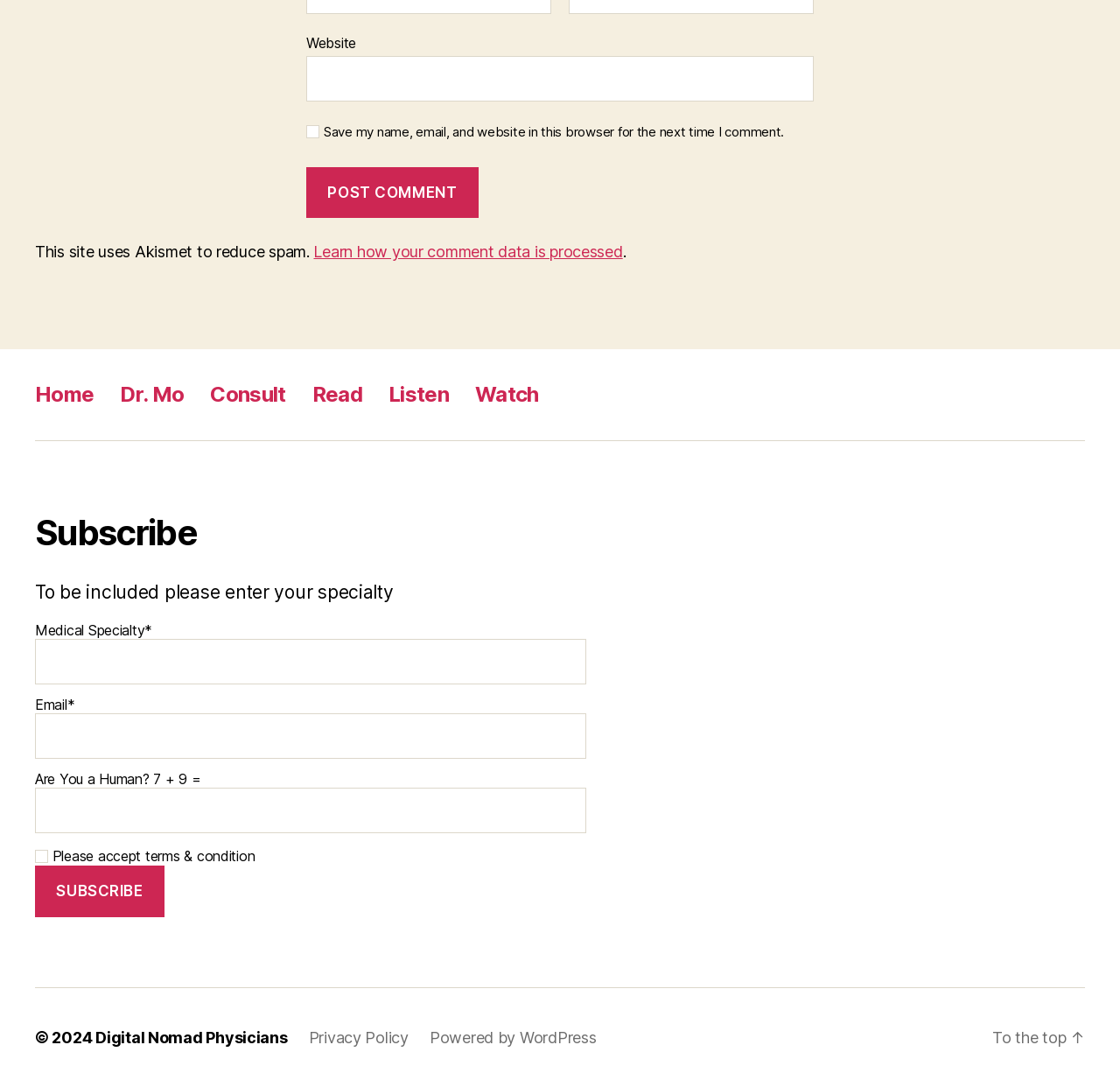Please identify the bounding box coordinates for the region that you need to click to follow this instruction: "Subscribe with medical specialty".

[0.031, 0.588, 0.523, 0.63]